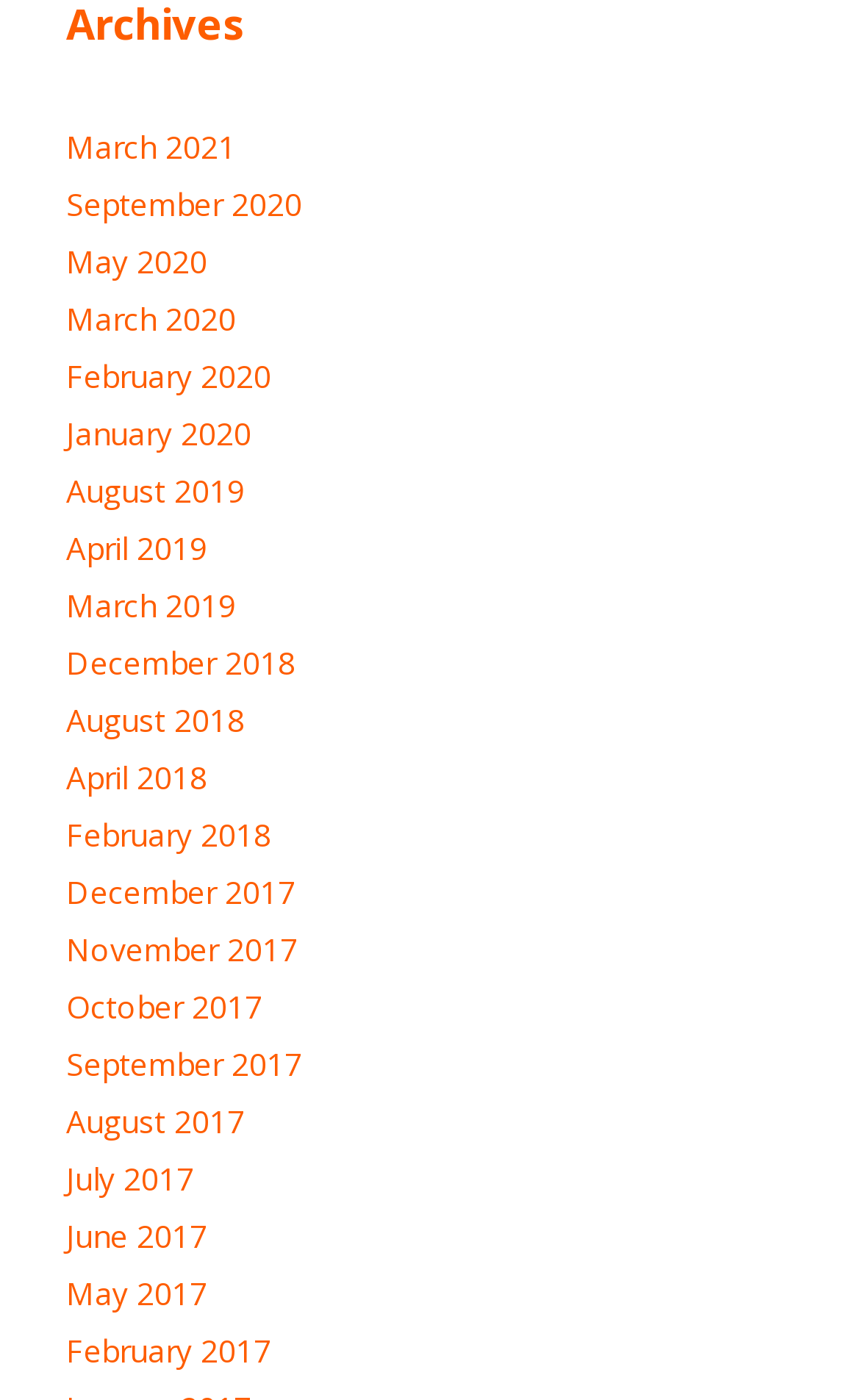Based on the image, please elaborate on the answer to the following question:
What is the earliest month listed?

By examining the list of links, I can see that the earliest month listed is February 2017, which is the last link in the list.